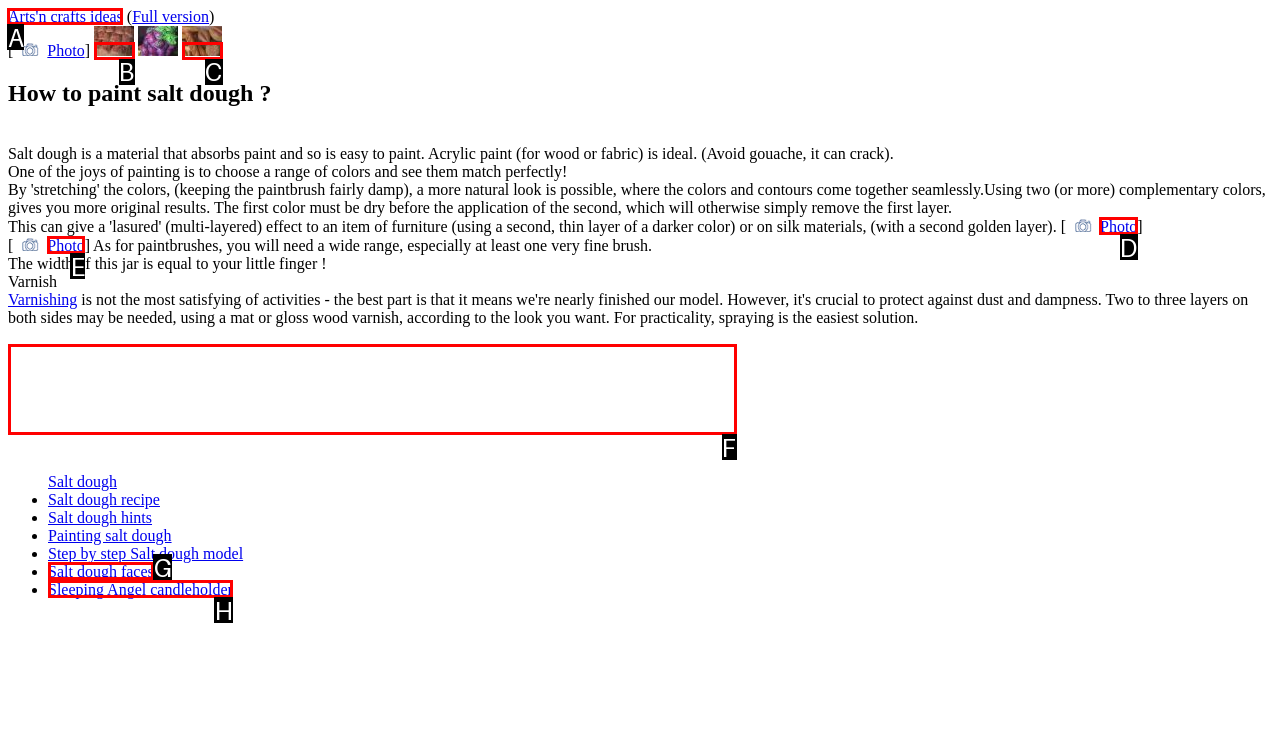Which UI element should you click on to achieve the following task: Click on 'Arts'n crafts ideas'? Provide the letter of the correct option.

A